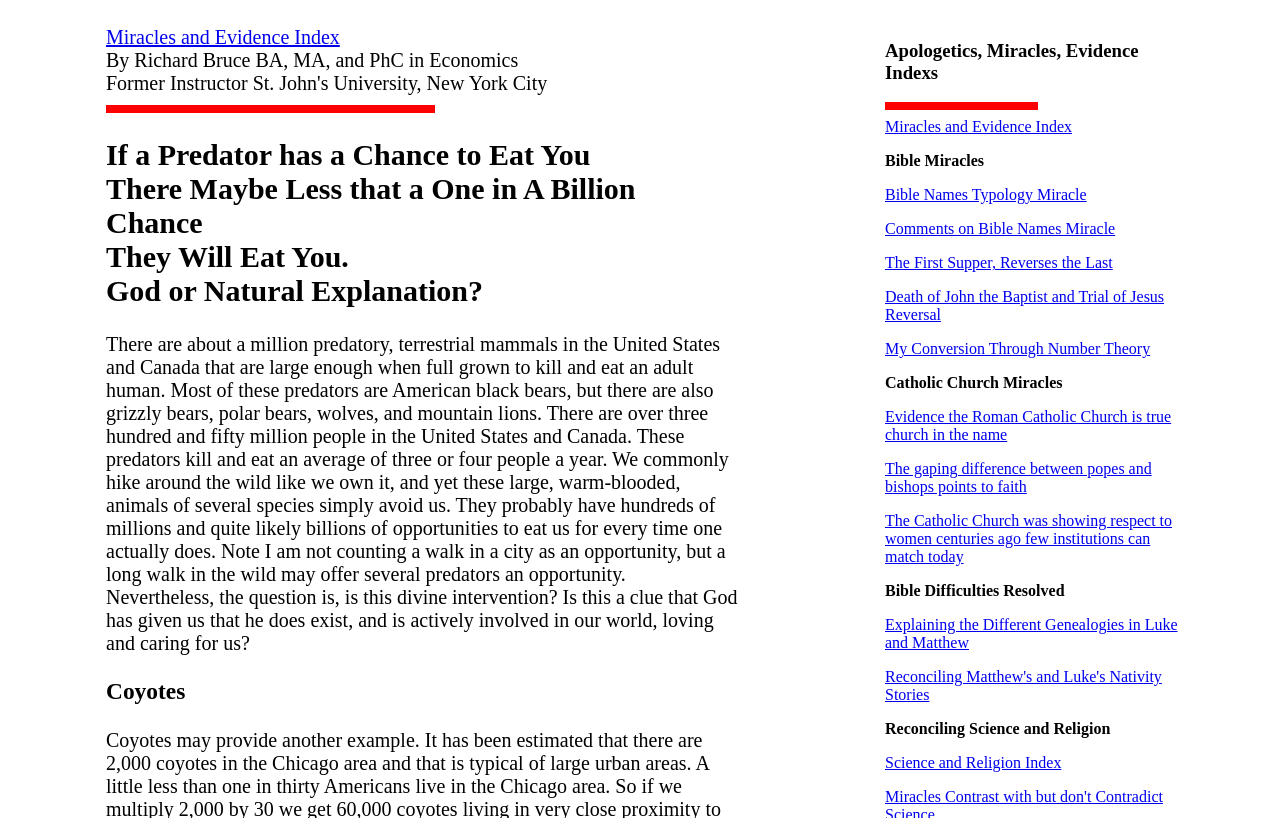Please answer the following question using a single word or phrase: What is the name of the index that is linked to multiple times on the webpage?

Miracles and Evidence Index